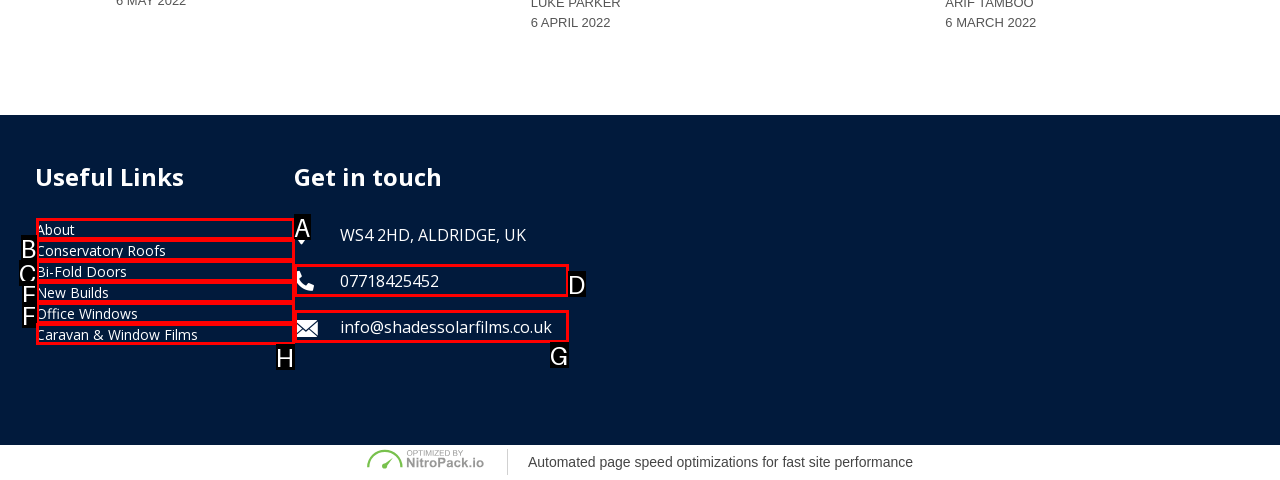Specify which HTML element I should click to complete this instruction: Call 07718425452 Answer with the letter of the relevant option.

D